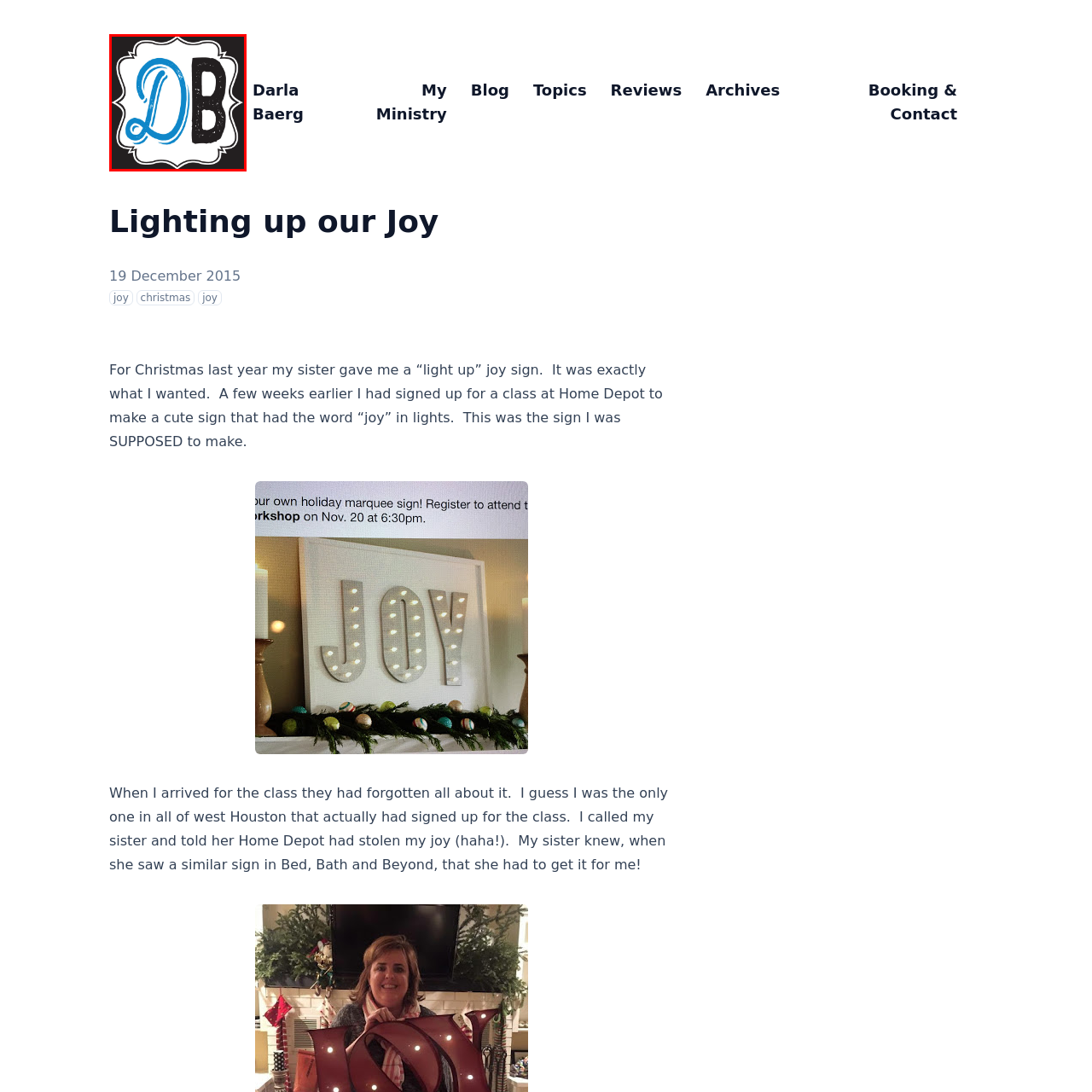Elaborate on the scene depicted within the red bounding box in the image.

The image features a stylized logo for "Darla Baerg," prominently showcasing the initials "DB" in a creative design. The letter "D" is depicted in a vibrant blue color with a playful, swirling design, while the letter "B" is rendered in a bold, textured black. This logo is set against a contrasting white background within a decorative border, emphasizing its artistic flair. The overall aesthetic conveys a blend of creativity and professionalism, reflecting Darla Baerg's brand identity. This visual serves as a signature element across her platforms, inviting viewers to explore more about her ministry and writings.